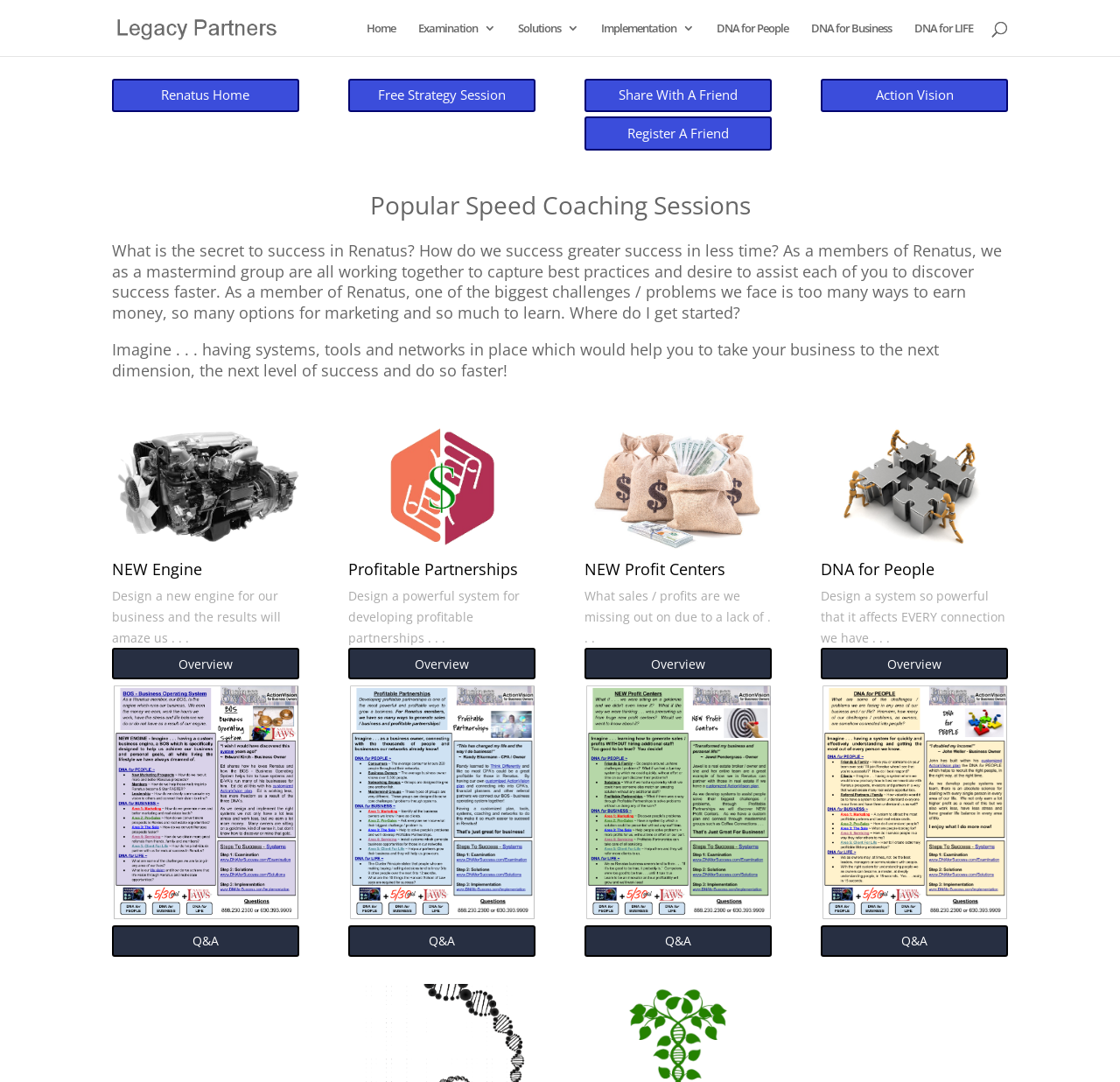Determine the bounding box coordinates of the element that should be clicked to execute the following command: "Learn about DNA for Business".

[0.724, 0.02, 0.796, 0.052]